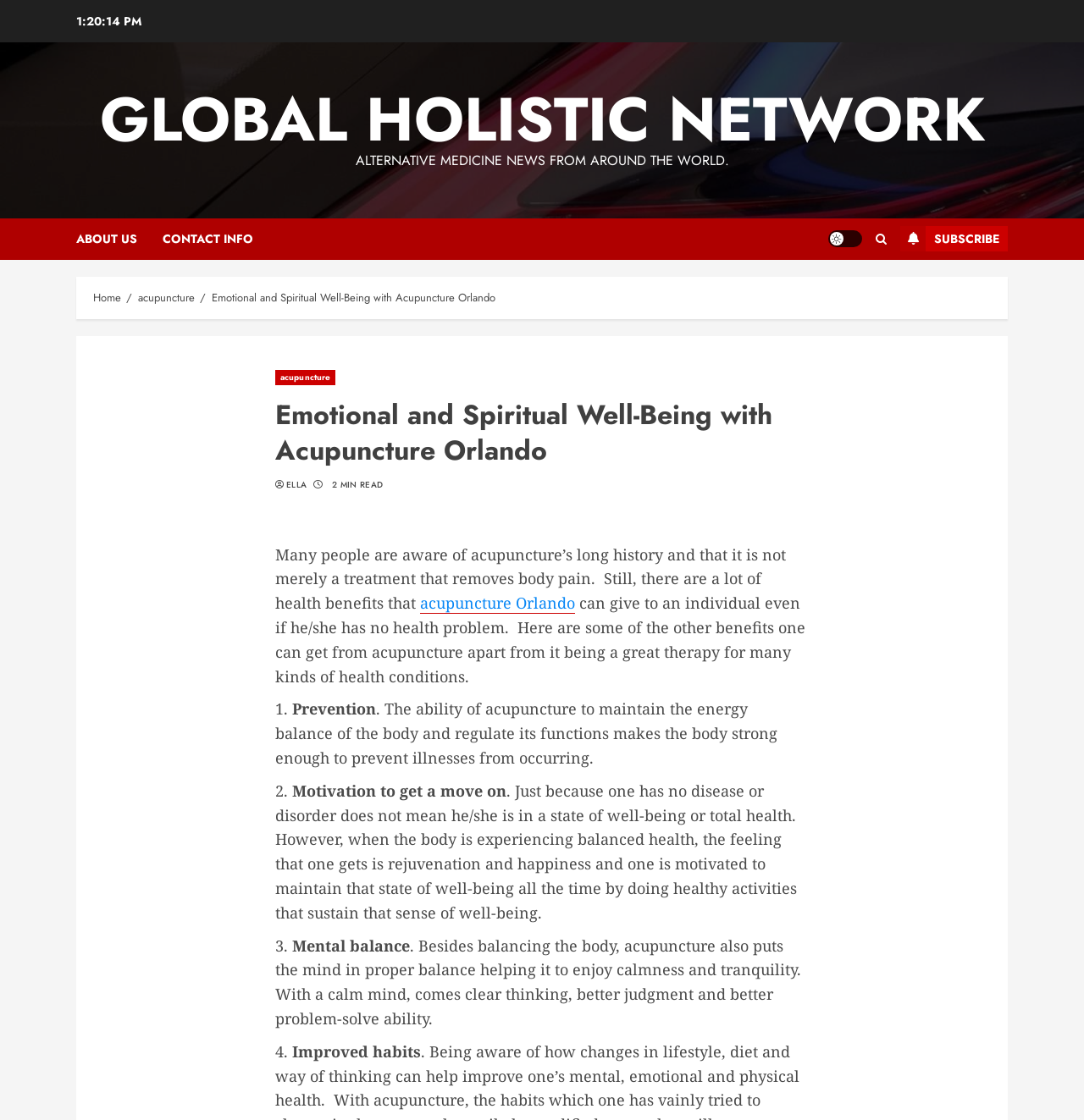Give a one-word or short phrase answer to this question: 
What is the topic of the article?

Emotional and Spiritual Well-Being with Acupuncture Orlando